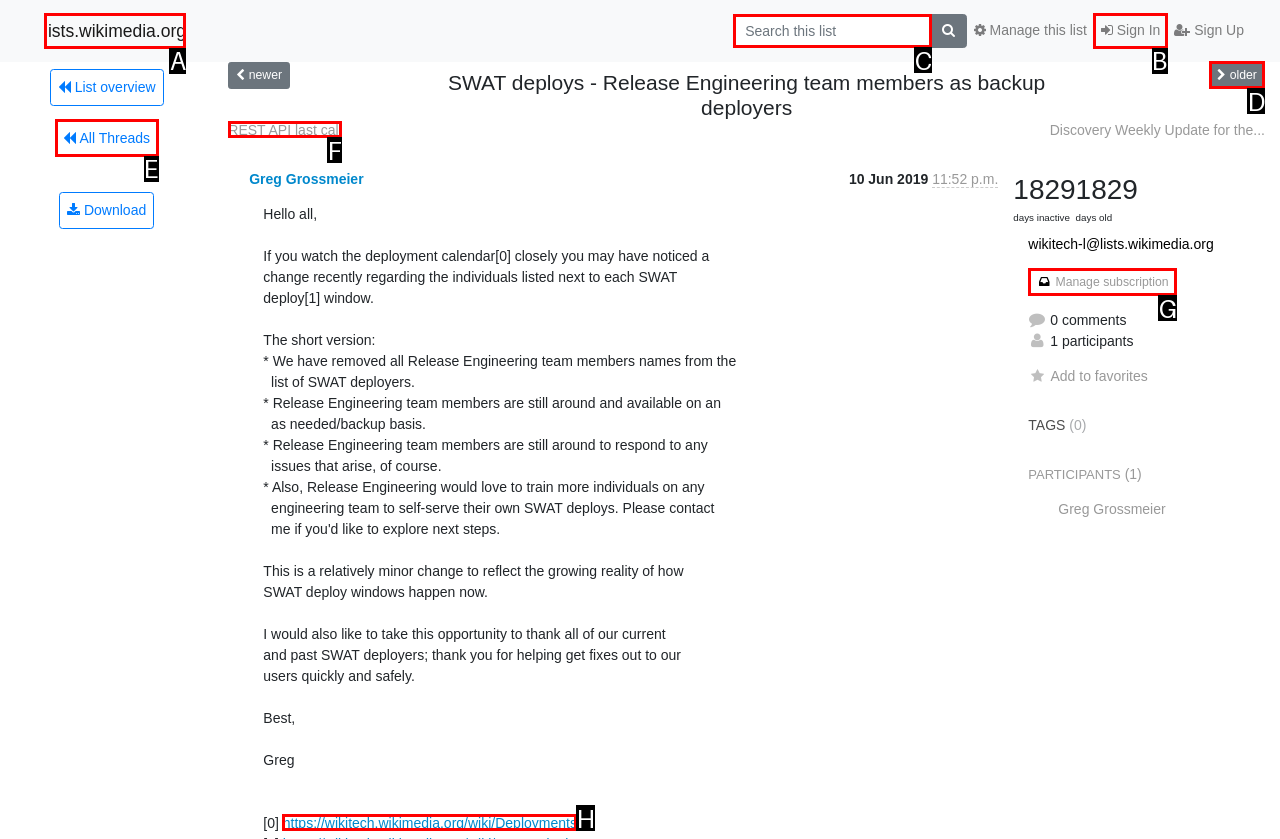Which lettered option should be clicked to perform the following task: Search this list
Respond with the letter of the appropriate option.

C